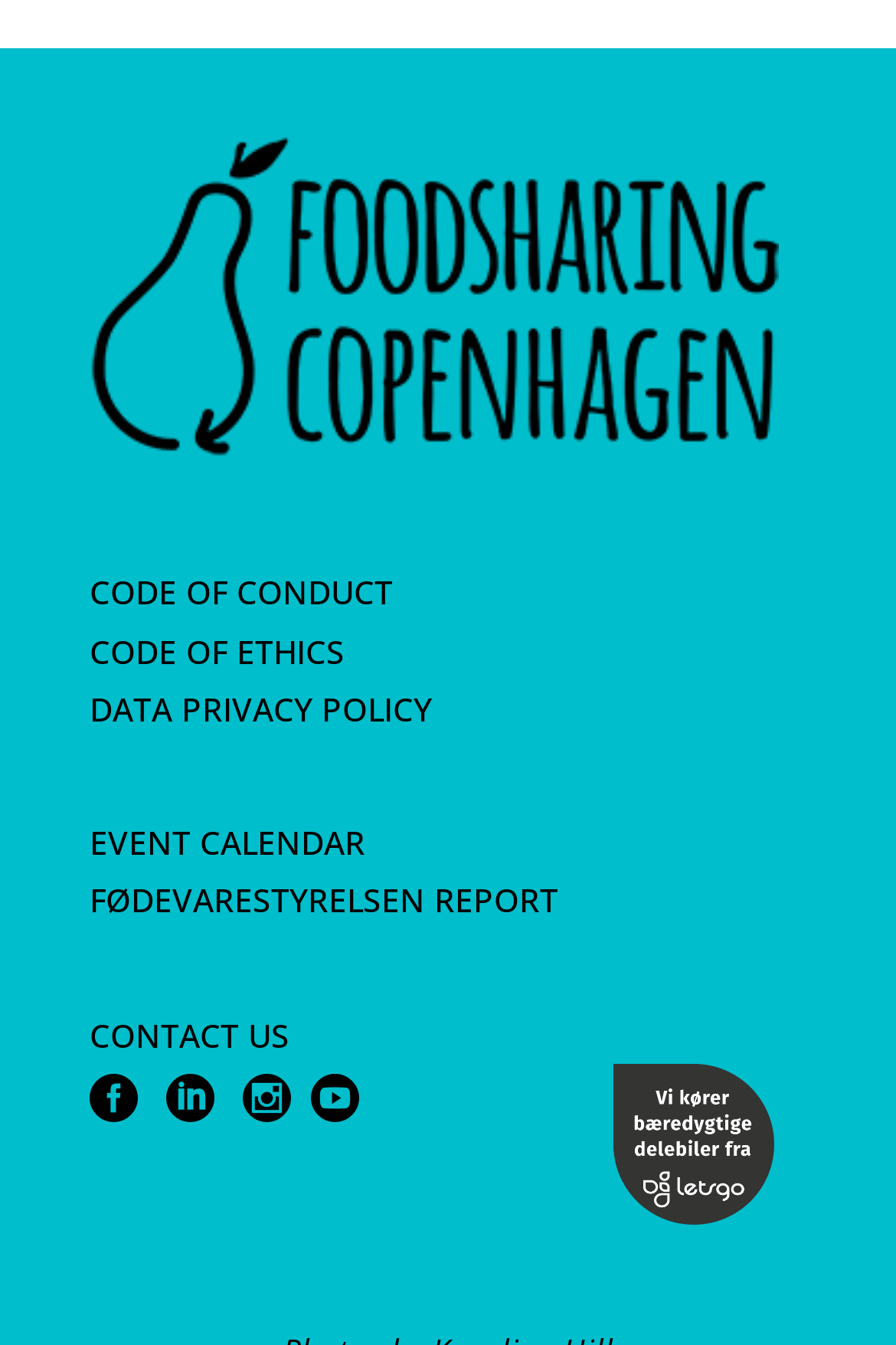How many links are there on the webpage?
Refer to the image and provide a detailed answer to the question.

I counted the number of link elements on the webpage and found that there are 7 links, including 'CODE OF CONDUCT', 'CODE OF ETHICS', 'DATA PRIVACY POLICY', 'EVENT CALENDAR', 'FØDEVARESTYRELSEN REPORT', 'CONTACT US', and the social media links.